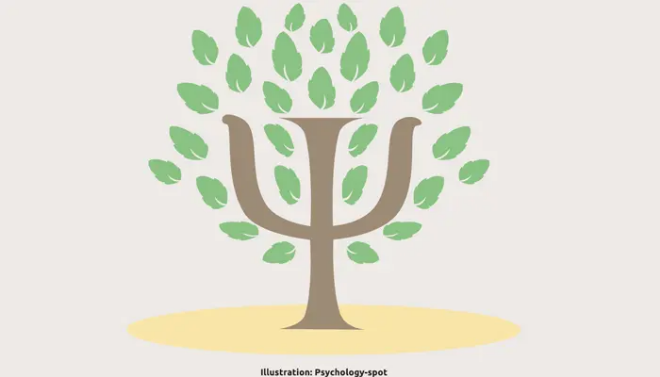Give a detailed account of the contents of the image.

This illustration showcases a stylized tree with vibrant green leaves, symbolizing growth and renewal, prominently integrated with the Psi symbol (Ψ), which represents psychology. The trunk of the tree is rendered in brown, creating a natural contrast that emphasizes the significance of mental health and the interconnectedness of our emotional and psychological well-being. The background is a soft, neutral tone, allowing the colors of the leaves and the trunk to stand out effectively. Beneath the image, a credit line reads "Illustration: Psychology-spot," underscoring the source of this creative depiction. This artwork beautifully encapsulates the essence of psychological exploration and the nurturing aspects of mental health.